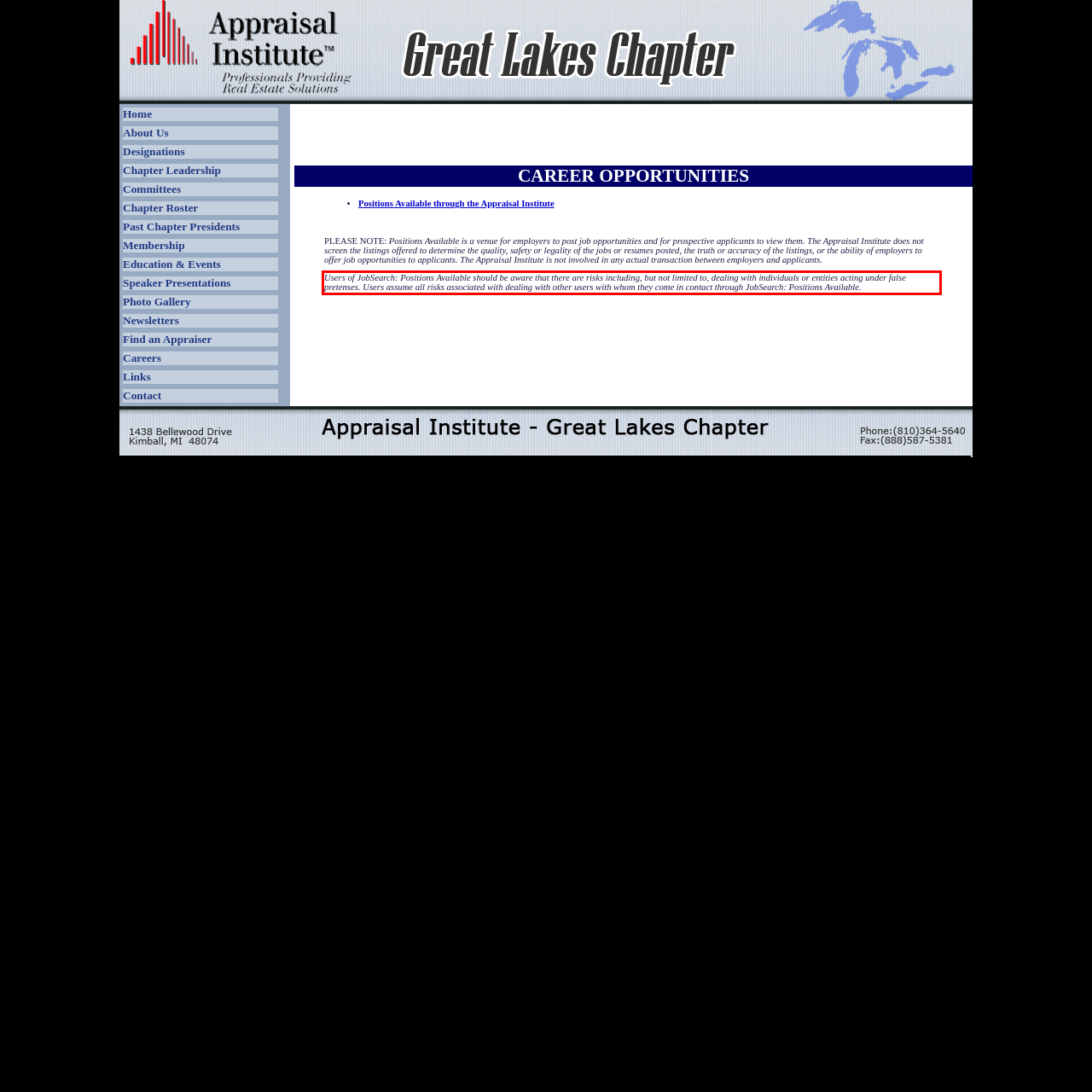Given a screenshot of a webpage with a red bounding box, extract the text content from the UI element inside the red bounding box.

Users of JobSearch: Positions Available should be aware that there are risks including, but not limited to, dealing with individuals or entities acting under false pretenses. Users assume all risks associated with dealing with other users with whom they come in contact through JobSearch: Positions Available.